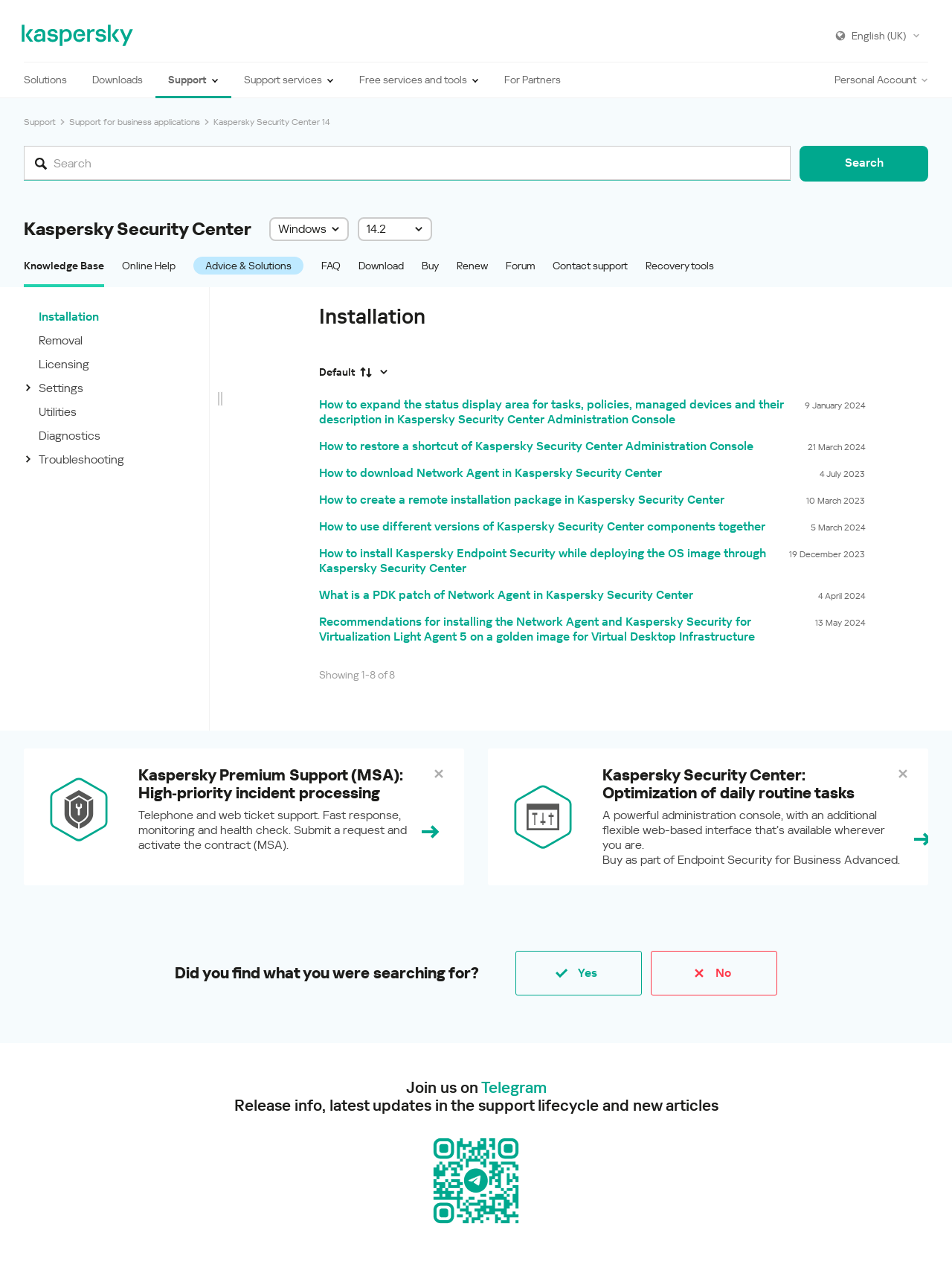Determine the bounding box coordinates of the region to click in order to accomplish the following instruction: "Go to Support page". Provide the coordinates as four float numbers between 0 and 1, specifically [left, top, right, bottom].

[0.025, 0.091, 0.059, 0.101]